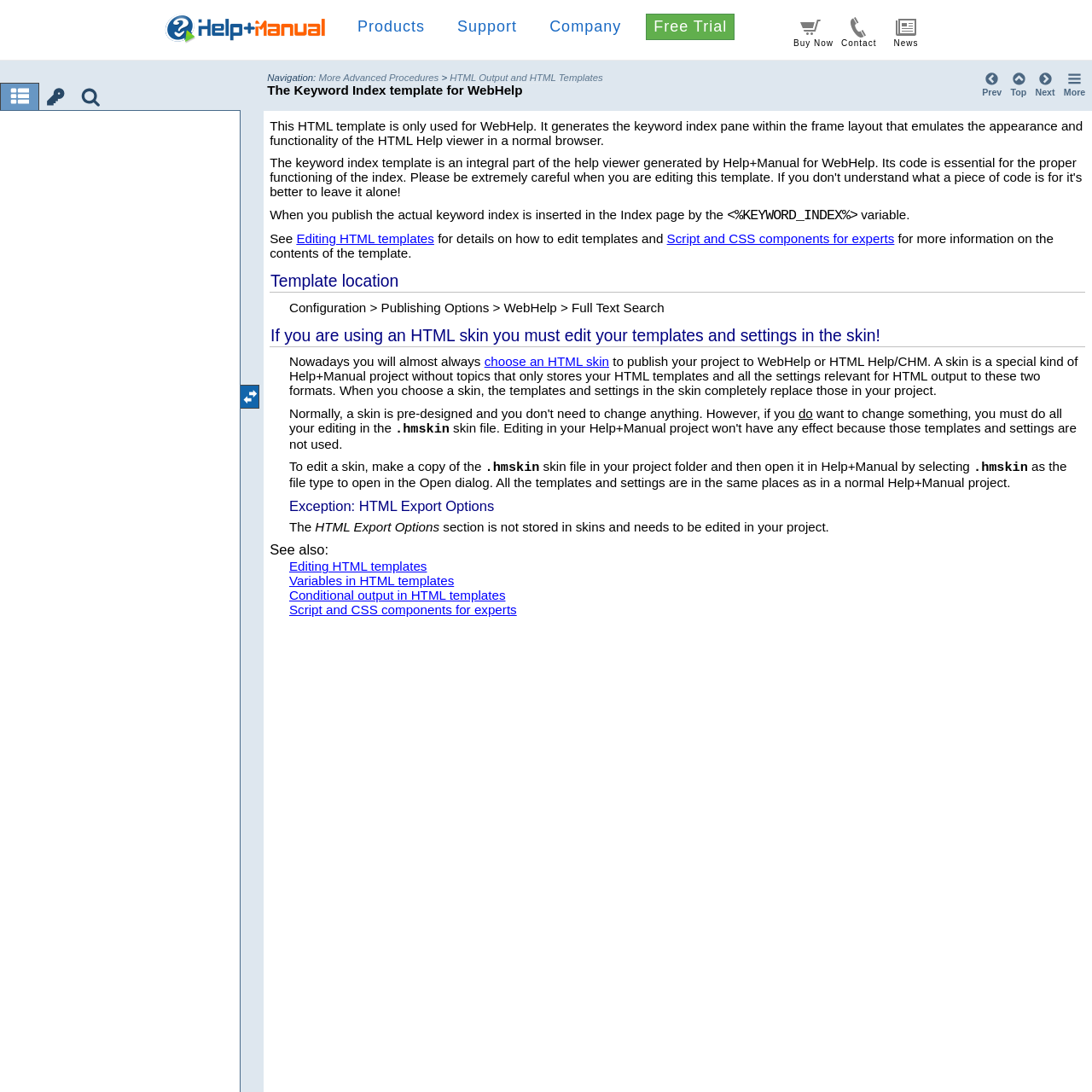Describe every aspect of the webpage in a detailed manner.

This webpage appears to be a documentation page for a help authoring tool, specifically focused on HTML templates and WebHelp. The page is divided into several sections, with a navigation menu on the top and a table of contents on the left side.

At the top, there are several links to different sections, including "Products", "Multi-Channel Publishing", "Teamwork Features", and "Support". Below this, there is a table with two columns, where the left column contains links to various topics, such as "More Advanced Procedures", "HTML Output and HTML Templates", and "Editing HTML templates". The right column contains links to "Prev", "Top", "Next", and "More" functions.

The main content of the page is divided into several sections, each with a heading. The first section explains that this HTML template is only used for WebHelp and generates the keyword index pane within the frame layout. The second section provides information on editing HTML templates and script and CSS components for experts.

The third section is about template location and explains how to configure publishing options for WebHelp. The fourth section discusses the use of HTML skins and how to edit them. The fifth section provides additional information on editing HTML templates, variables in HTML templates, conditional output in HTML templates, and script and CSS components for experts.

Throughout the page, there are several images, mostly icons, and a few screenshots. The overall layout is organized, with clear headings and concise text, making it easy to navigate and understand.